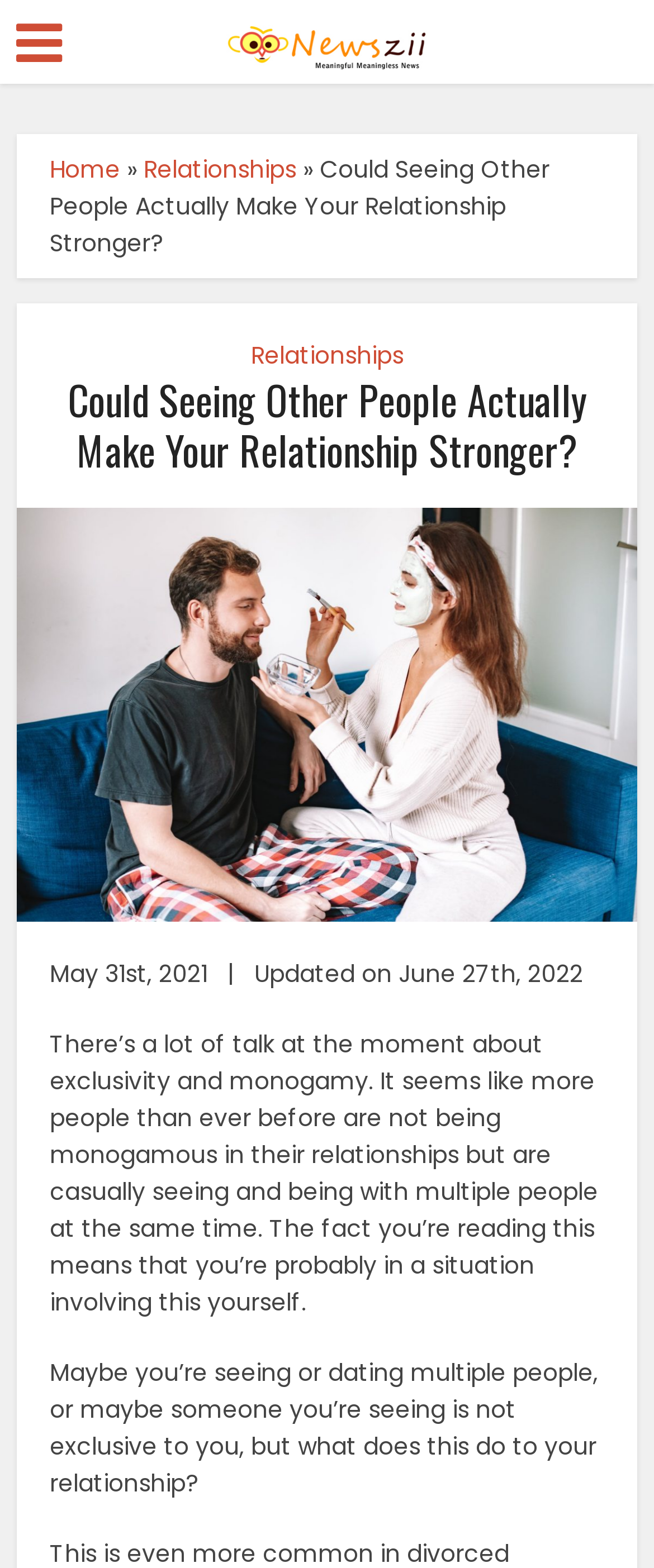Please provide a comprehensive answer to the question below using the information from the image: What is the topic of the article?

I determined the topic of the article by looking at the link 'Relationships' which is located at the top of the webpage, and also by reading the text of the article which discusses relationships and monogamy.